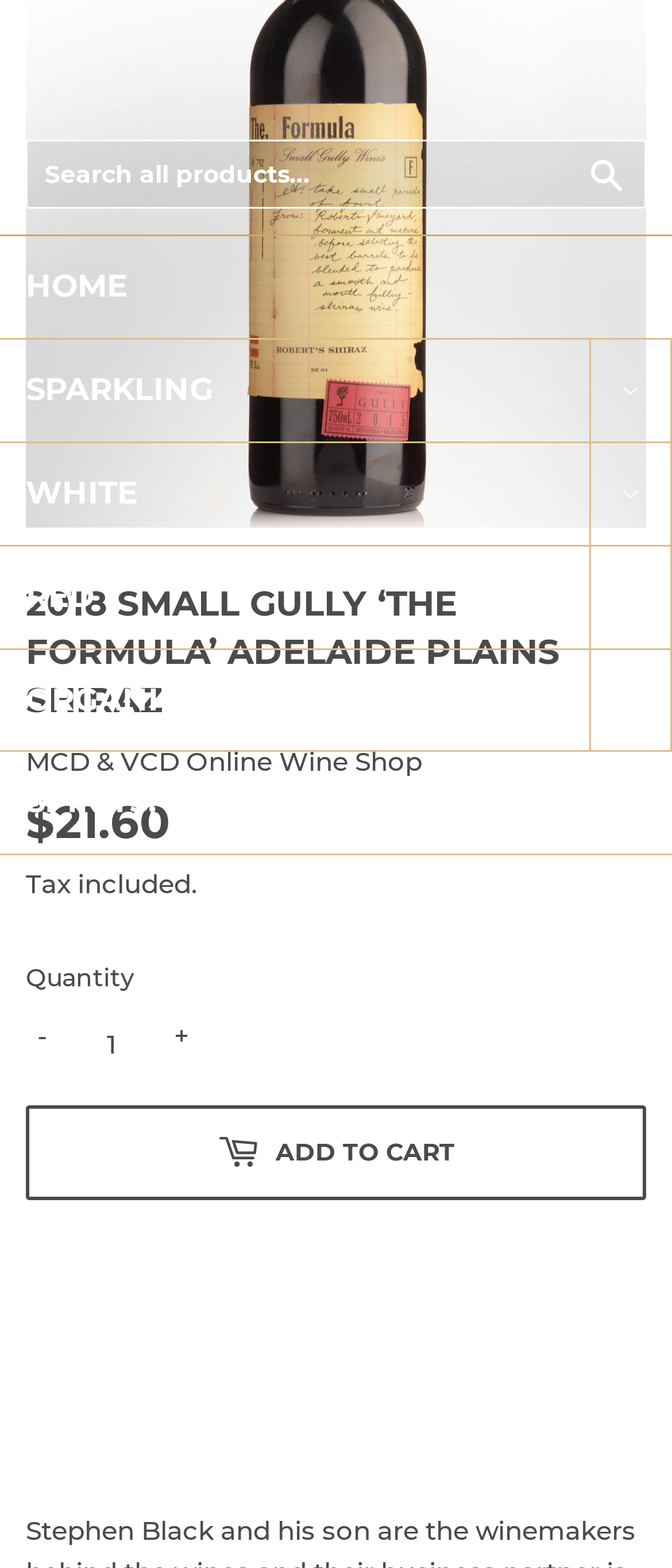Using the element description THE GAZETTE, predict the bounding box coordinates for the UI element. Provide the coordinates in (top-left x, top-left y, bottom-right x, bottom-right y) format with values ranging from 0 to 1.

None